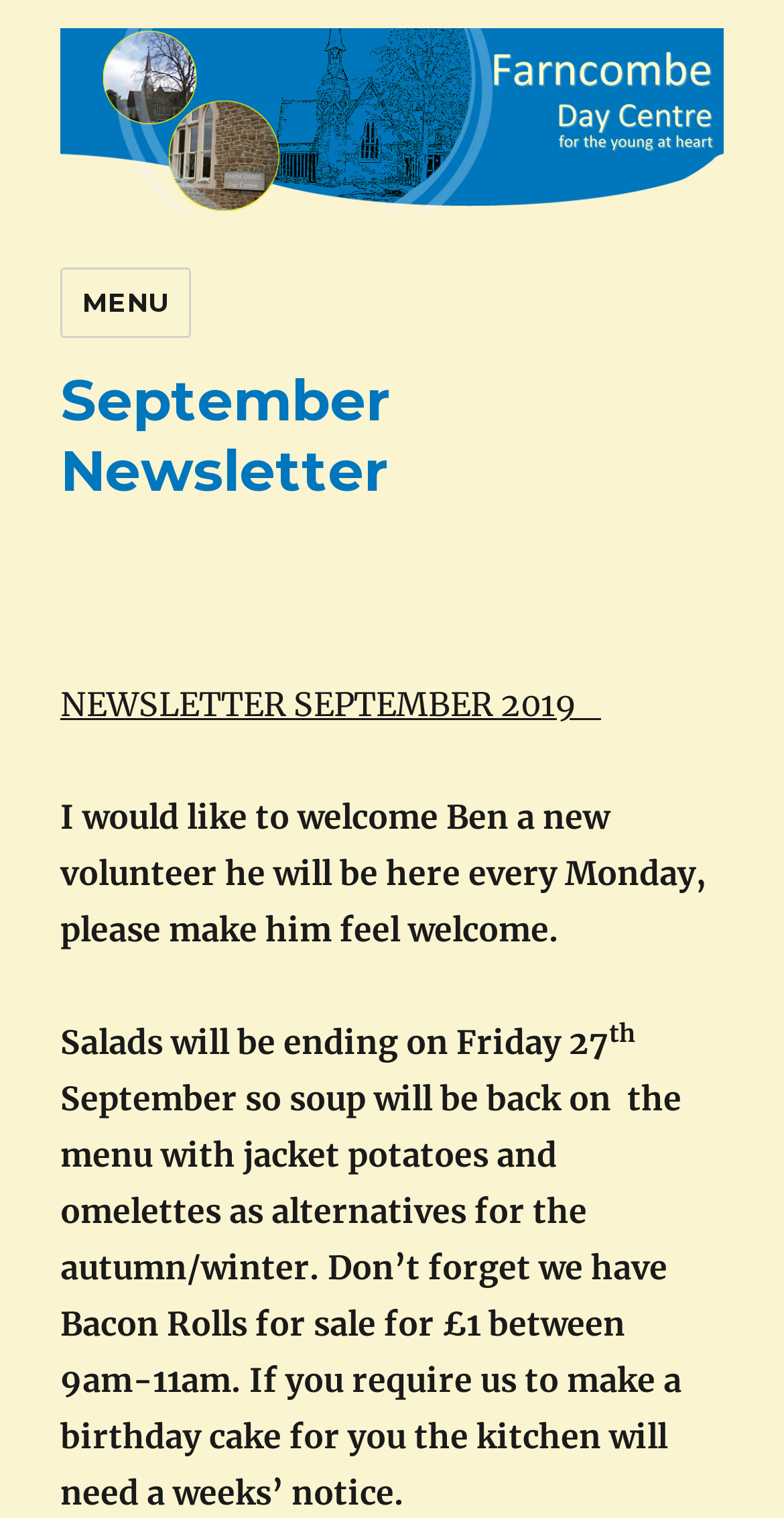Provide the bounding box coordinates of the UI element that matches the description: "Twitter".

None